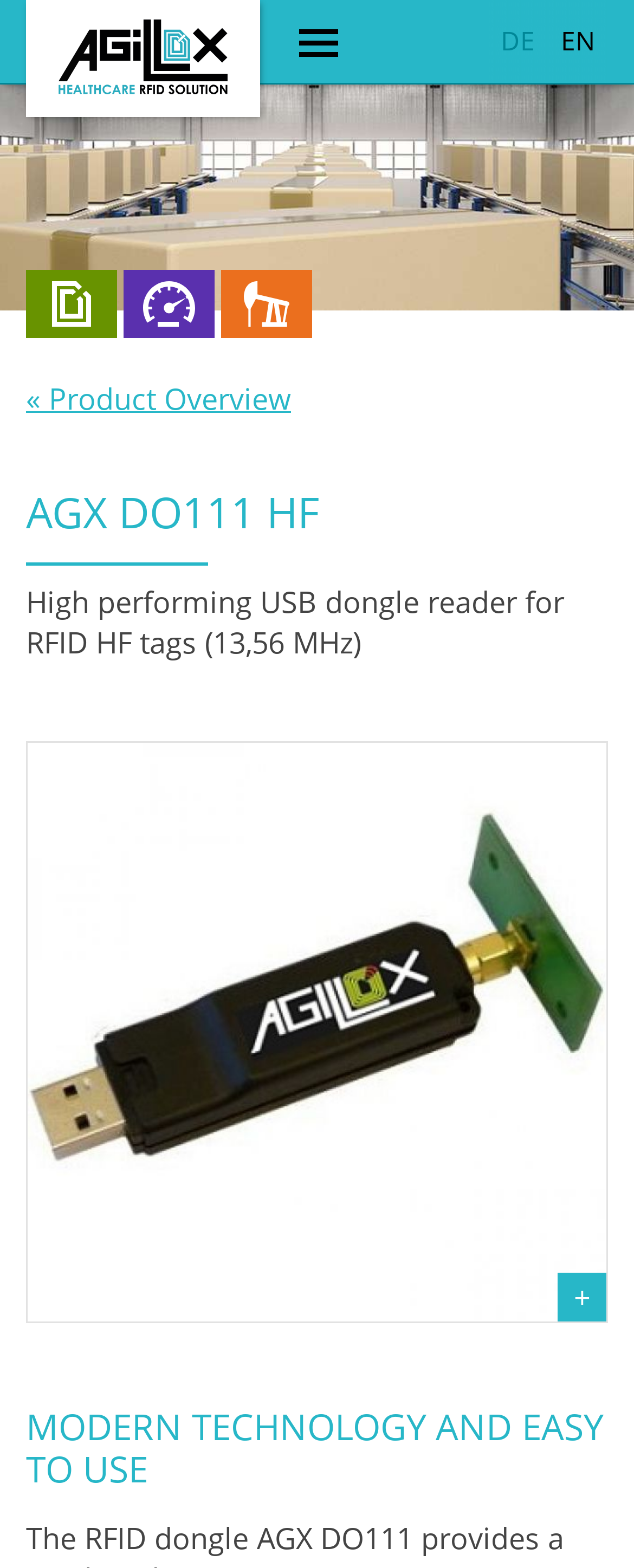Please study the image and answer the question comprehensively:
What is the language of the webpage?

I inferred this from the 'DE' link at the top right corner of the webpage, which is likely a language selection option. Additionally, the text 'AGX DO111 HF' and 'MODERN TECHNOLOGY AND EASY TO USE' suggest a German-speaking audience.